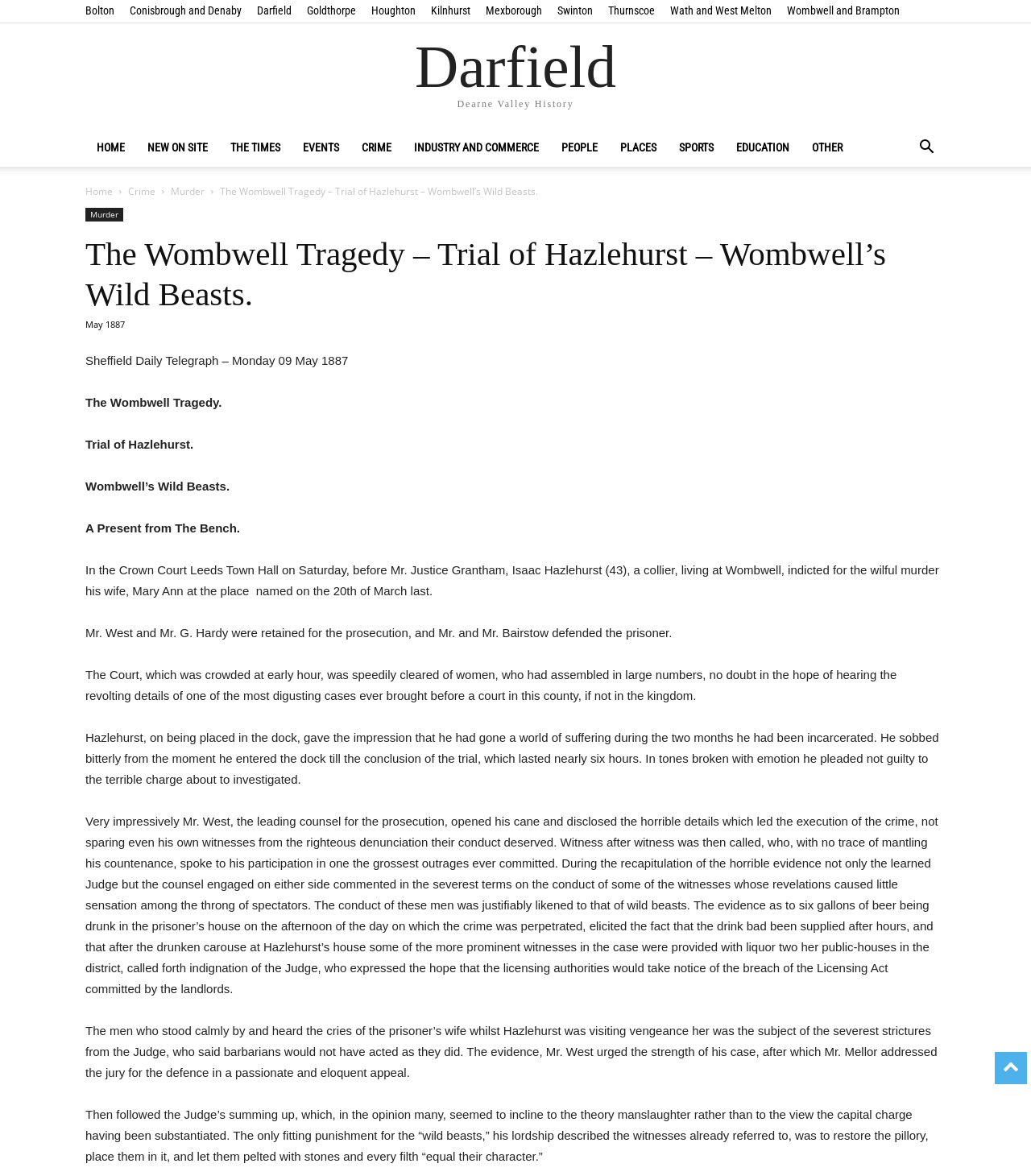Create a detailed narrative of the webpage’s visual and textual elements.

This webpage appears to be a historical article or archive about a tragic event, specifically the trial of Hazlehurst for the murder of his wife, Mary Ann, in Wombwell in 1887. 

At the top of the page, there are multiple links to different locations, including Bolton, Conisbrough, Darfield, and others, which are likely related to the article's content. Below these links, there is a navigation menu with links to various categories, such as HOME, NEW ON SITE, THE TIMES, EVENTS, CRIME, INDUSTRY AND COMMERCE, PEOPLE, PLACES, SPORTS, EDUCATION, and OTHER.

The main content of the article is divided into several sections. The first section has a heading with the title "The Wombwell Tragedy – Trial of Hazlehurst – Wombwell’s Wild Beasts." Below this heading, there is a link to the same title, followed by the date "May 1887" and the source of the article, "Sheffield Daily Telegraph – Monday 09 May 1887." 

The article then proceeds to describe the trial of Hazlehurst, including the indictment, the prosecution and defense teams, and the details of the crime. The text is divided into multiple paragraphs, each describing a different aspect of the trial, such as the prosecution's opening statement, the testimony of various witnesses, and the judge's summing up. 

Throughout the article, there are no images, but there are several links to related topics, such as "Murder" and "The Wombwell Tragedy – Trial of Hazlehurst – Wombwell’s Wild Beasts." At the bottom of the page, there is a button with an icon, likely for navigation or sharing purposes.